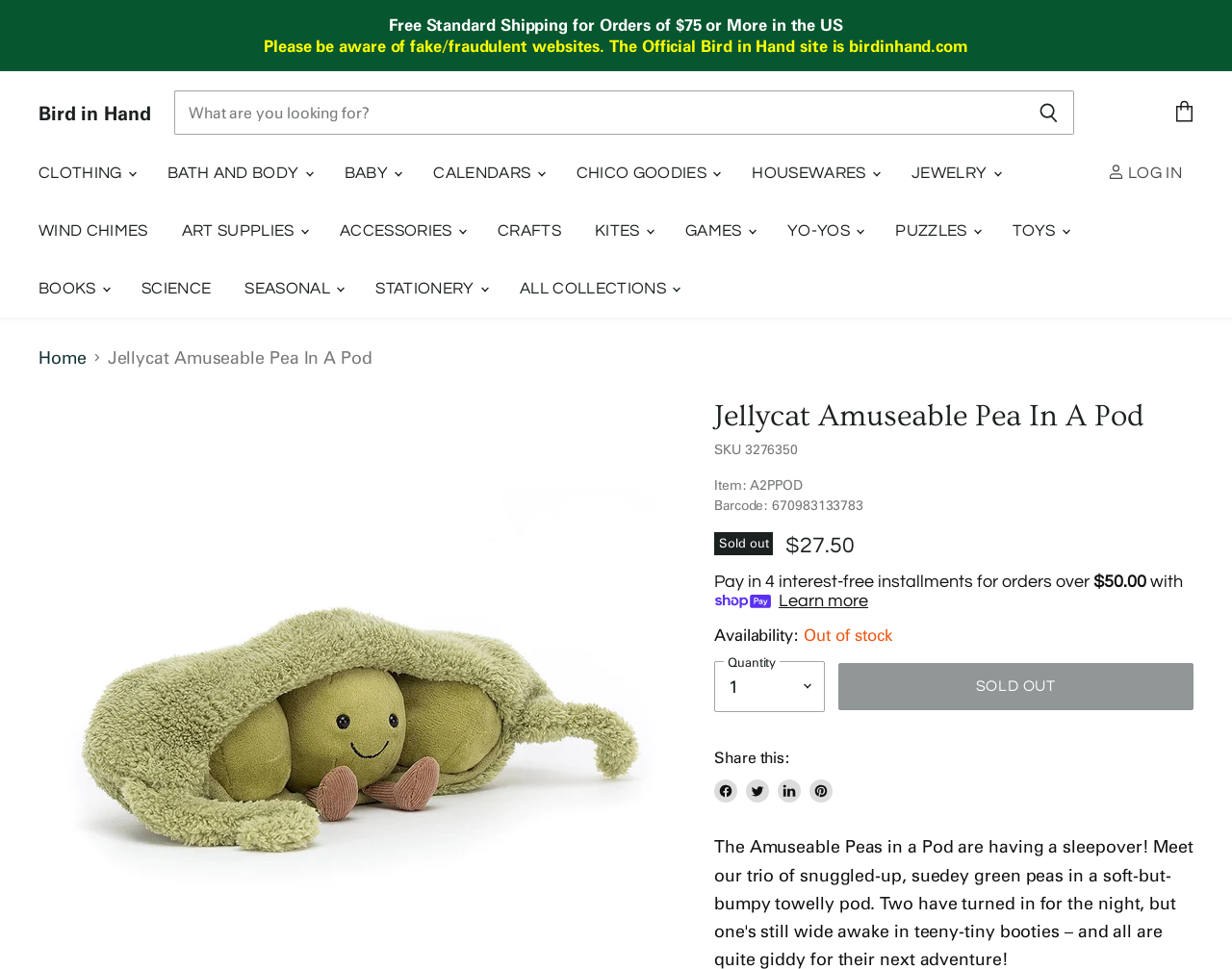Your task is to extract the text of the main heading from the webpage.

Jellycat Amuseable Pea In A Pod